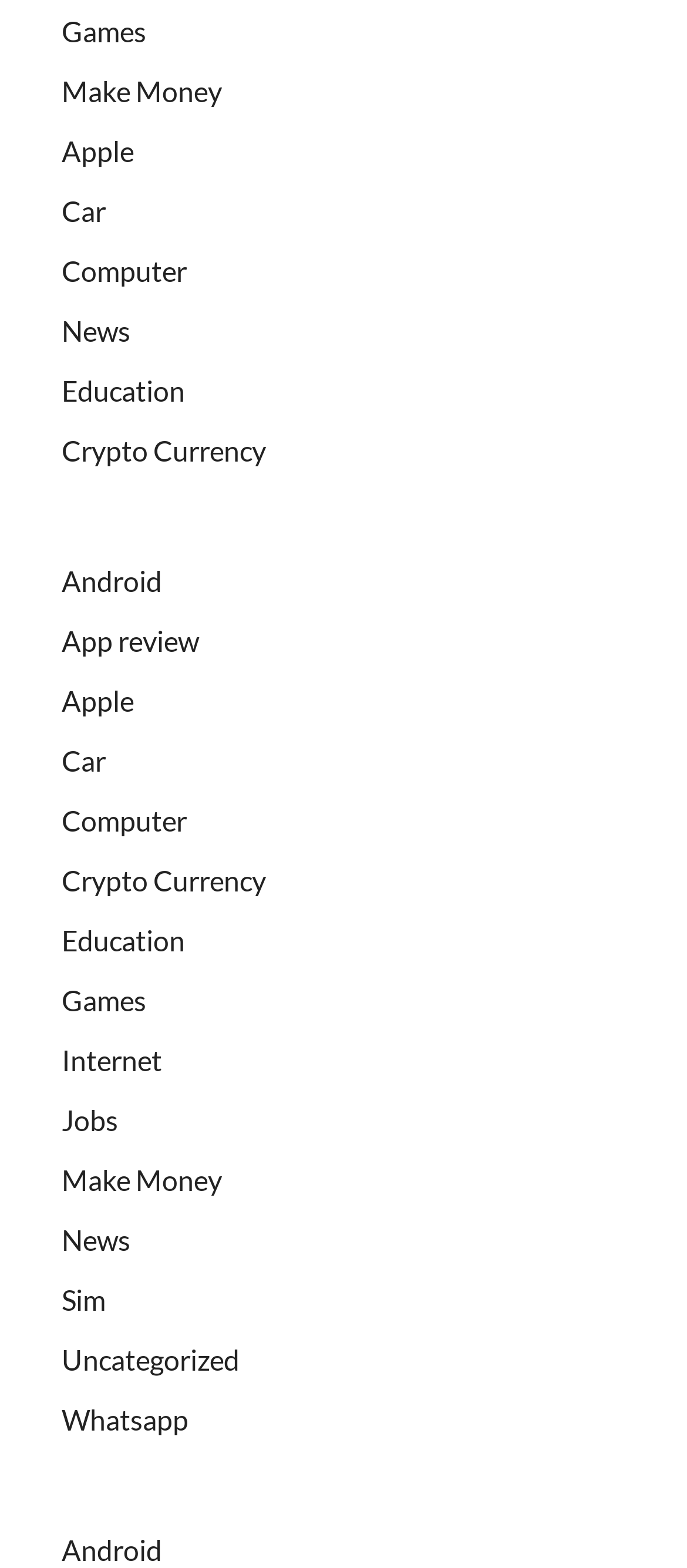Provide the bounding box coordinates of the UI element that matches the description: "Crypto Currency".

[0.09, 0.276, 0.387, 0.298]